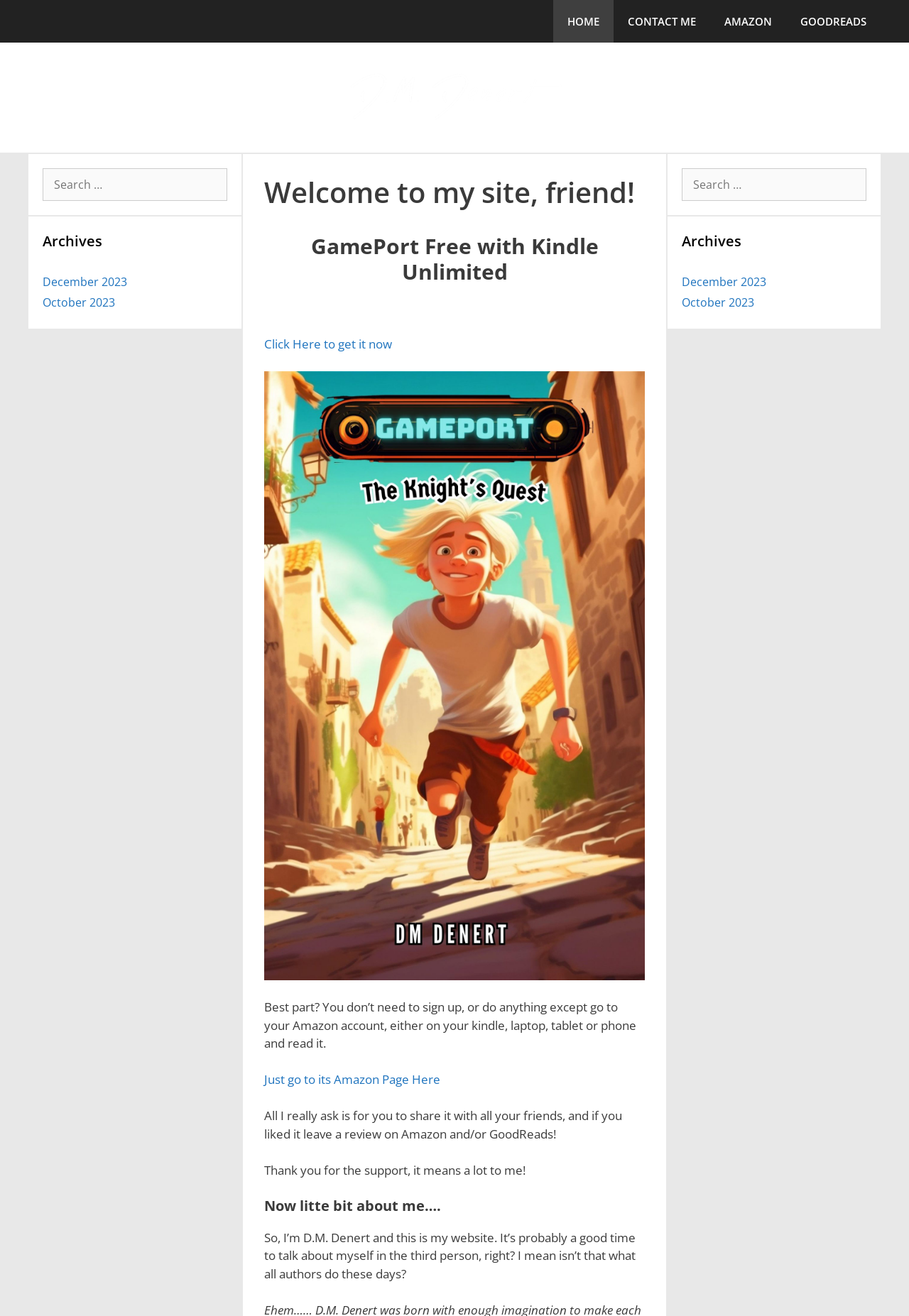Please answer the following question using a single word or phrase: 
What can be searched on the website?

Anything